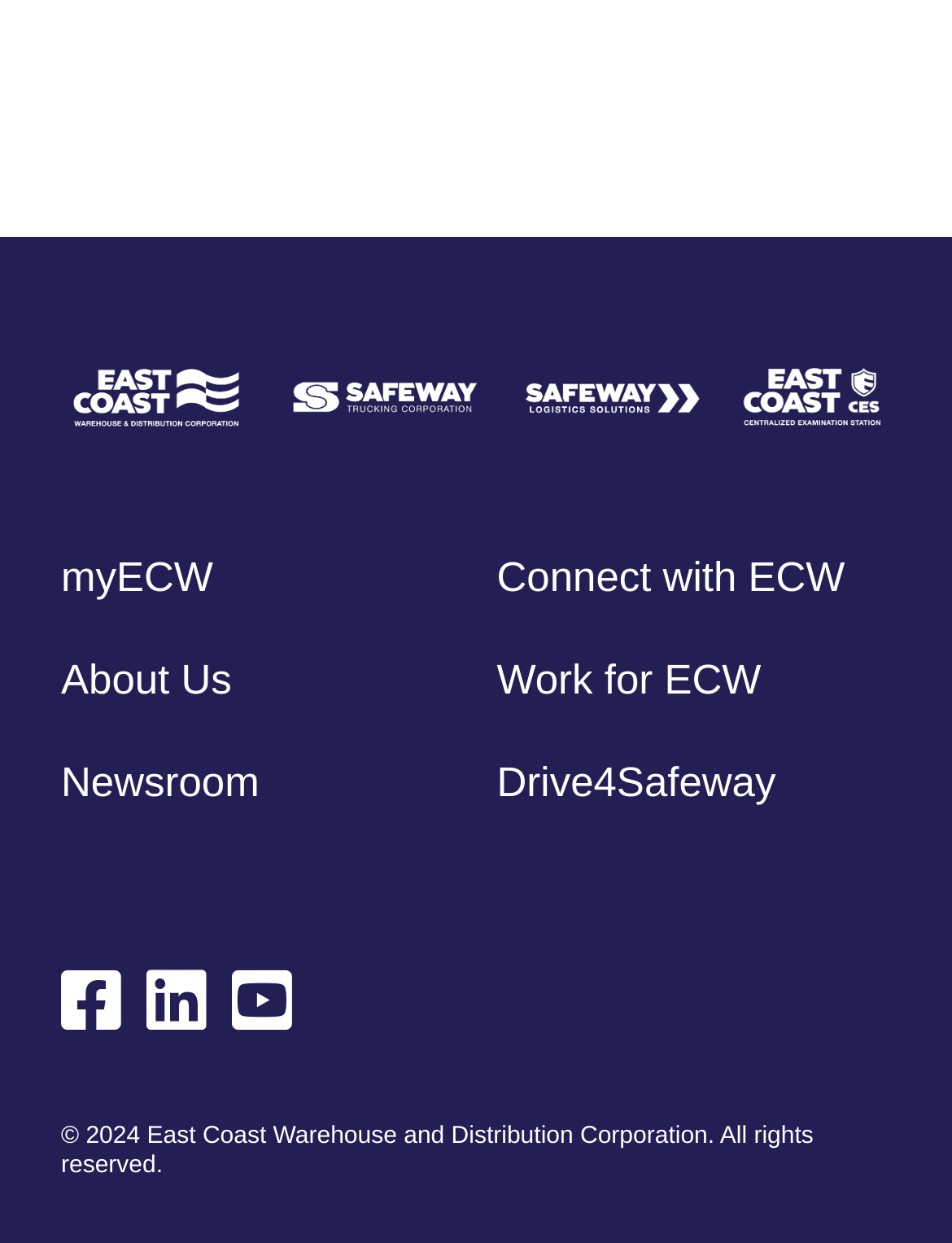Locate the bounding box of the UI element described in the following text: "About Us".

[0.064, 0.517, 0.243, 0.58]